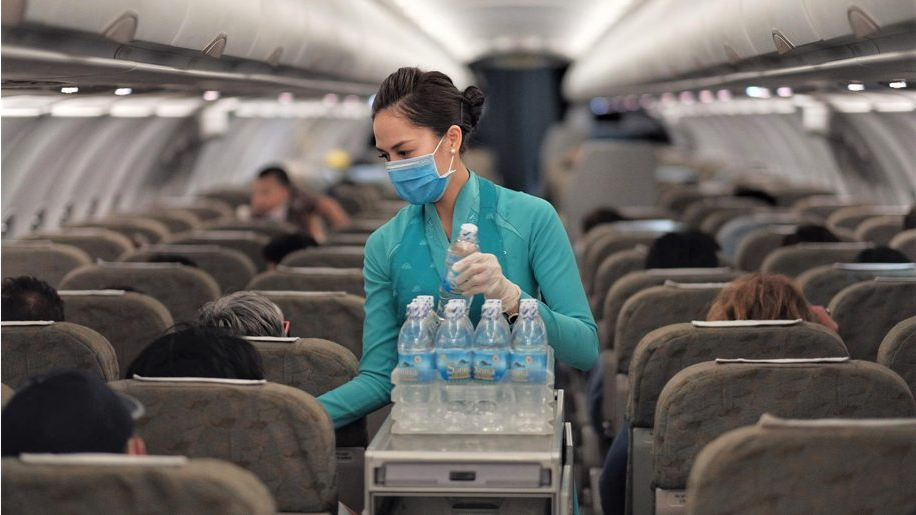Paint a vivid picture with your description of the image.

In this image, a flight attendant, dressed in a vibrant turquoise uniform, is serving passengers on an airplane. She is wearing a blue surgical mask and white gloves for safety, reflecting current health protocols. The cart in front of her is stocked with bottles of water, indicating a focus on passenger comfort during the flight. The interior of the aircraft is visible, with rows of seats occupied by travelers who are mostly turned away, depicting a serene atmosphere. The image captures the challenges and adaptations of airline service in light of heightened health concerns, emphasizing the ongoing impact of the coronavirus pandemic on travel experiences.